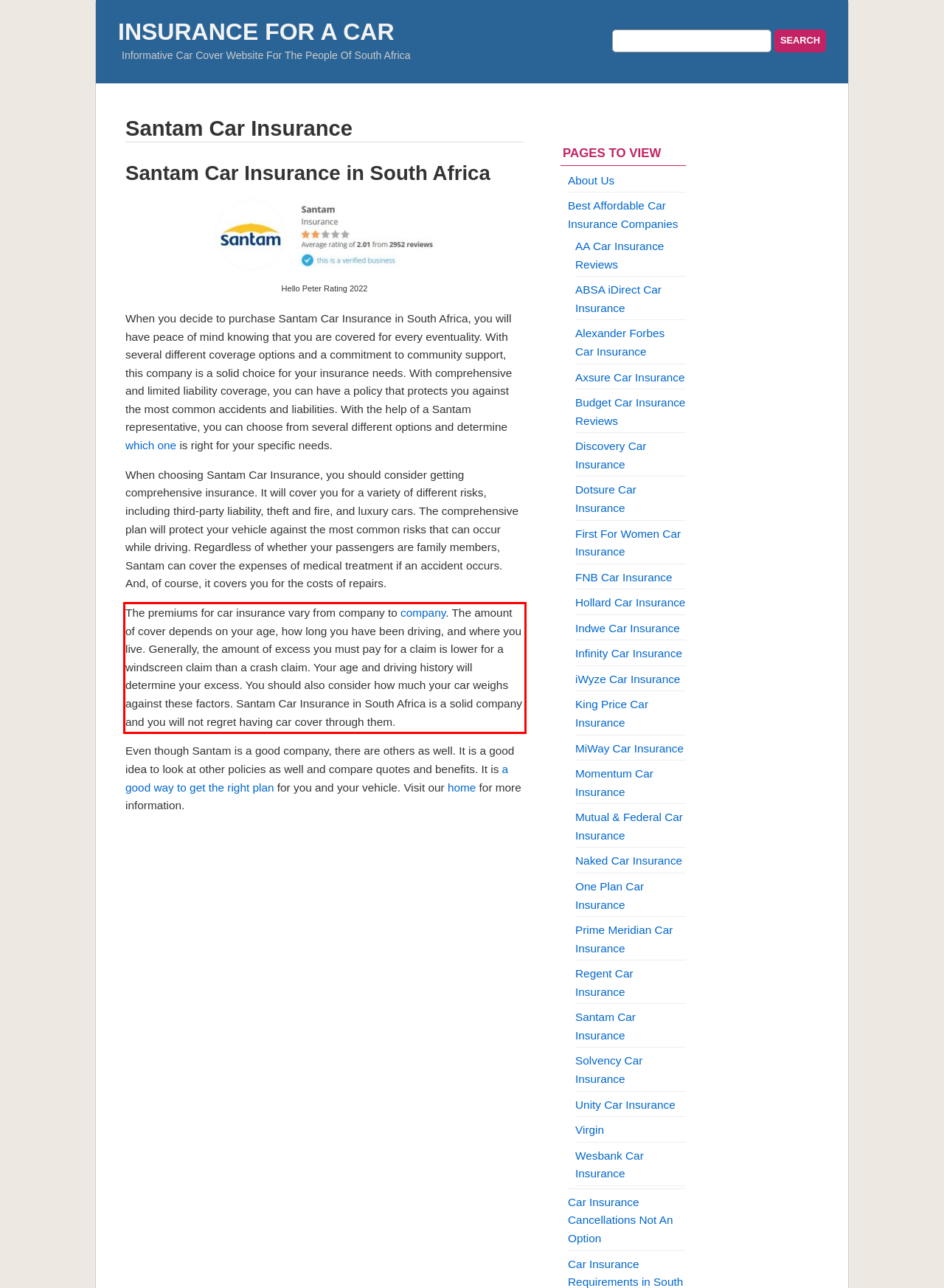Review the webpage screenshot provided, and perform OCR to extract the text from the red bounding box.

The premiums for car insurance vary from company to company. The amount of cover depends on your age, how long you have been driving, and where you live. Generally, the amount of excess you must pay for a claim is lower for a windscreen claim than a crash claim. Your age and driving history will determine your excess. You should also consider how much your car weighs against these factors. Santam Car Insurance in South Africa is a solid company and you will not regret having car cover through them.